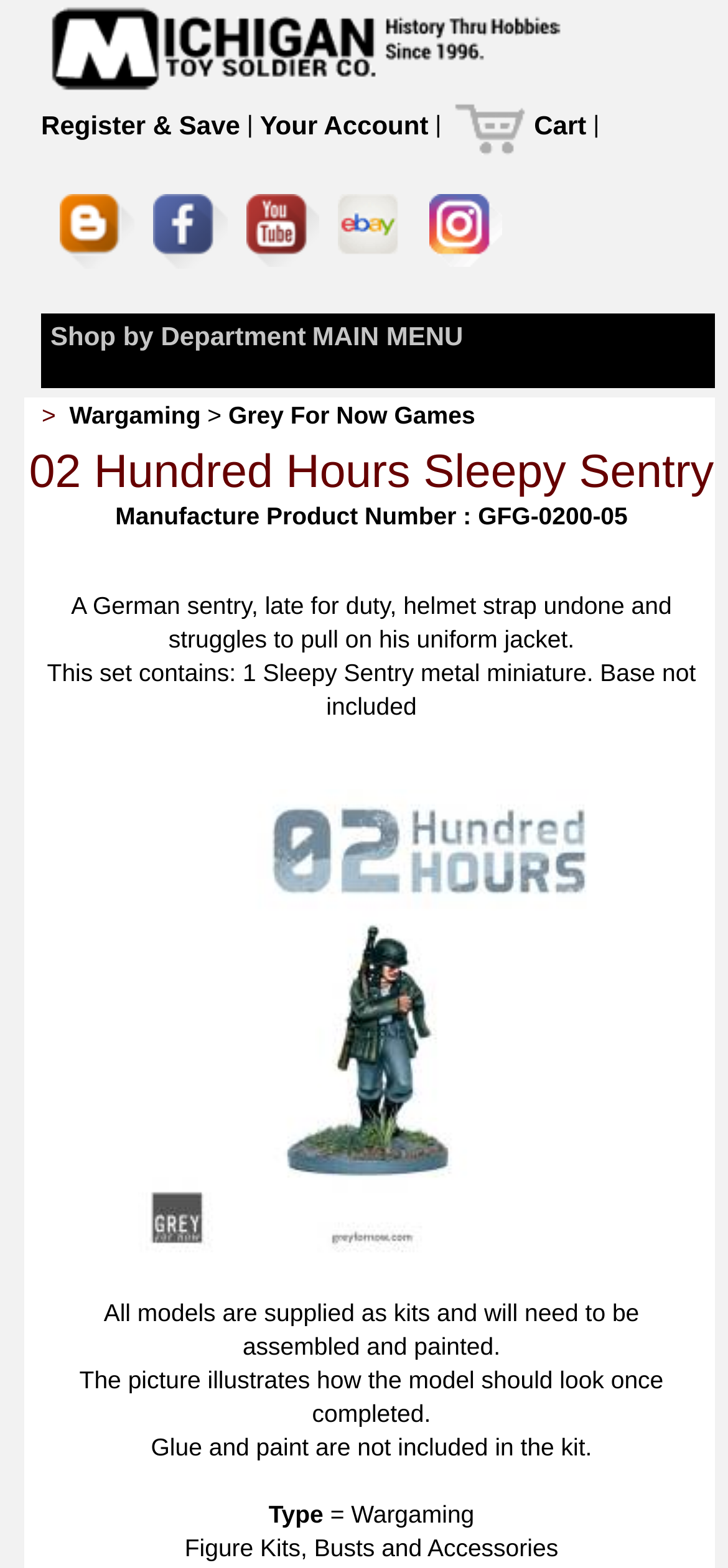What is required to complete the Sleepy Sentry model?
Please ensure your answer to the question is detailed and covers all necessary aspects.

According to the text 'All models are supplied as kits and will need to be assembled and painted.' on the webpage, the Sleepy Sentry model requires assembly and paint to be completed.